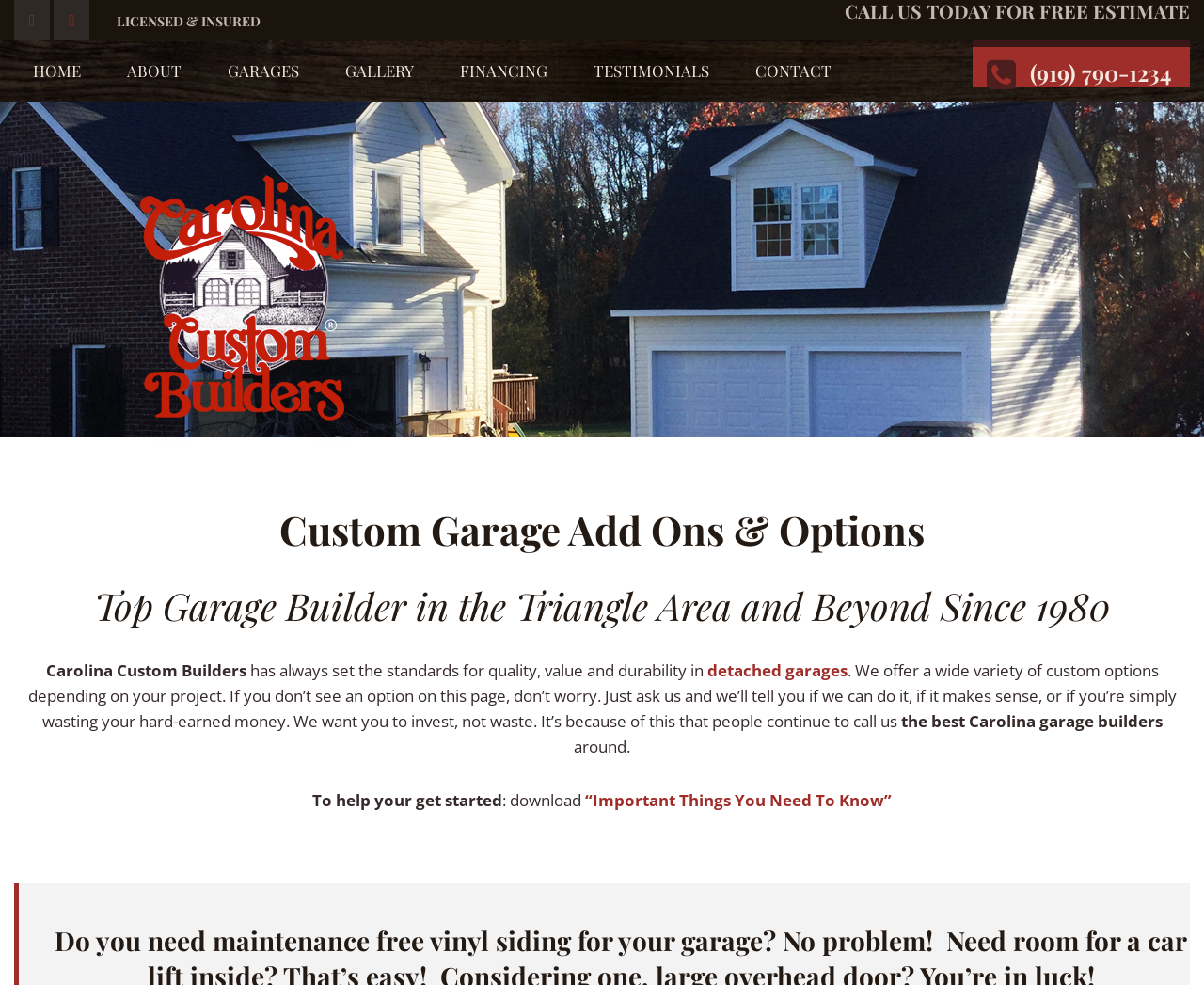Determine the bounding box coordinates for the UI element with the following description: "Come See Our Model". The coordinates should be four float numbers between 0 and 1, represented as [left, top, right, bottom].

[0.173, 0.166, 0.264, 0.229]